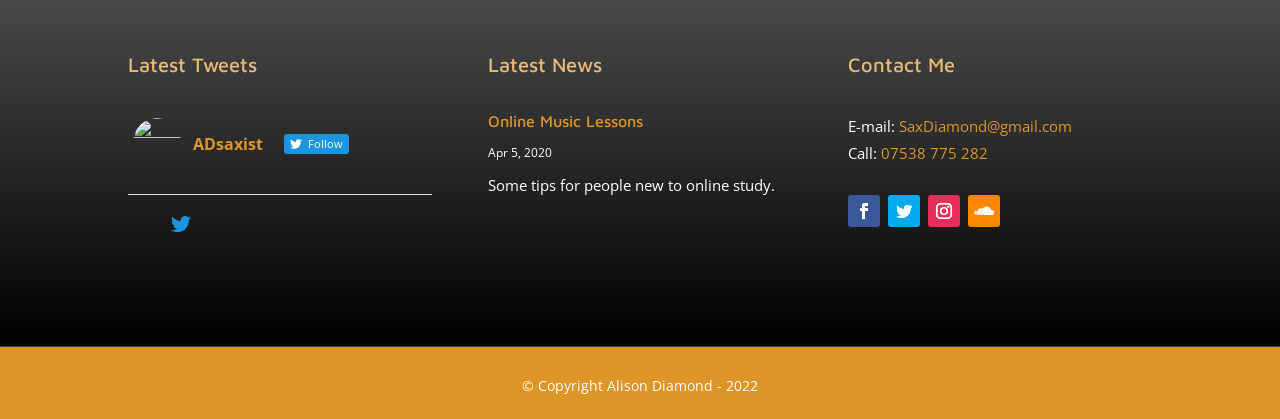How can you contact Alison Diamond?
Based on the visual, give a brief answer using one word or a short phrase.

E-mail or Call